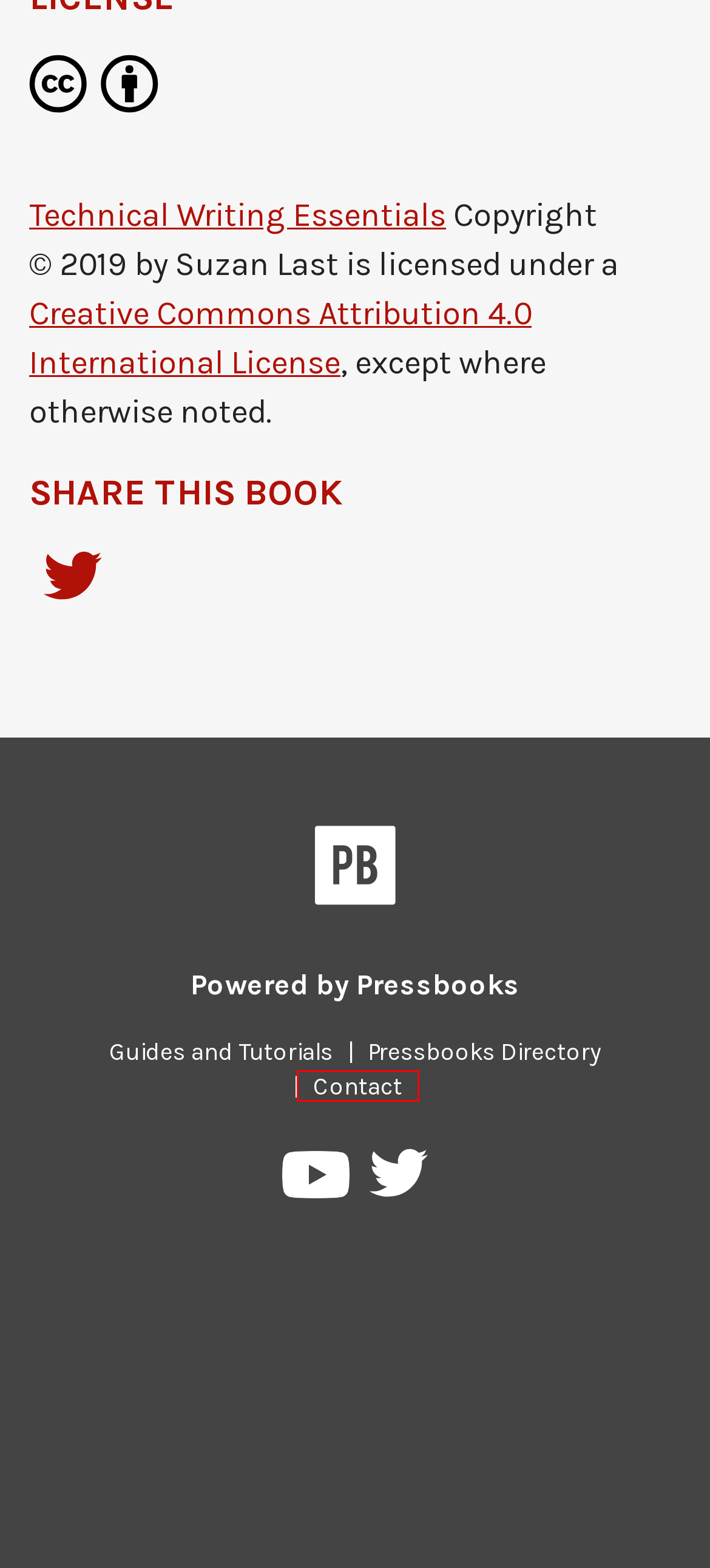Given a screenshot of a webpage with a red bounding box around an element, choose the most appropriate webpage description for the new page displayed after clicking the element within the bounding box. Here are the candidates:
A. Support guides | Pressbooks
B. 2.1 KEY CONCEPT: Reader-Centred Writing – Technical Writing Essentials
C. Technical Writing Essentials – Open Textbook
D. CC BY 4.0 Deed | Attribution 4.0 International
 | Creative Commons
E. Adapt open textbooks with Pressbooks
F. Pressbooks | The open book creation platform.
G. Pressbooks Directory
H. Contact BCcampus | BCampus

H